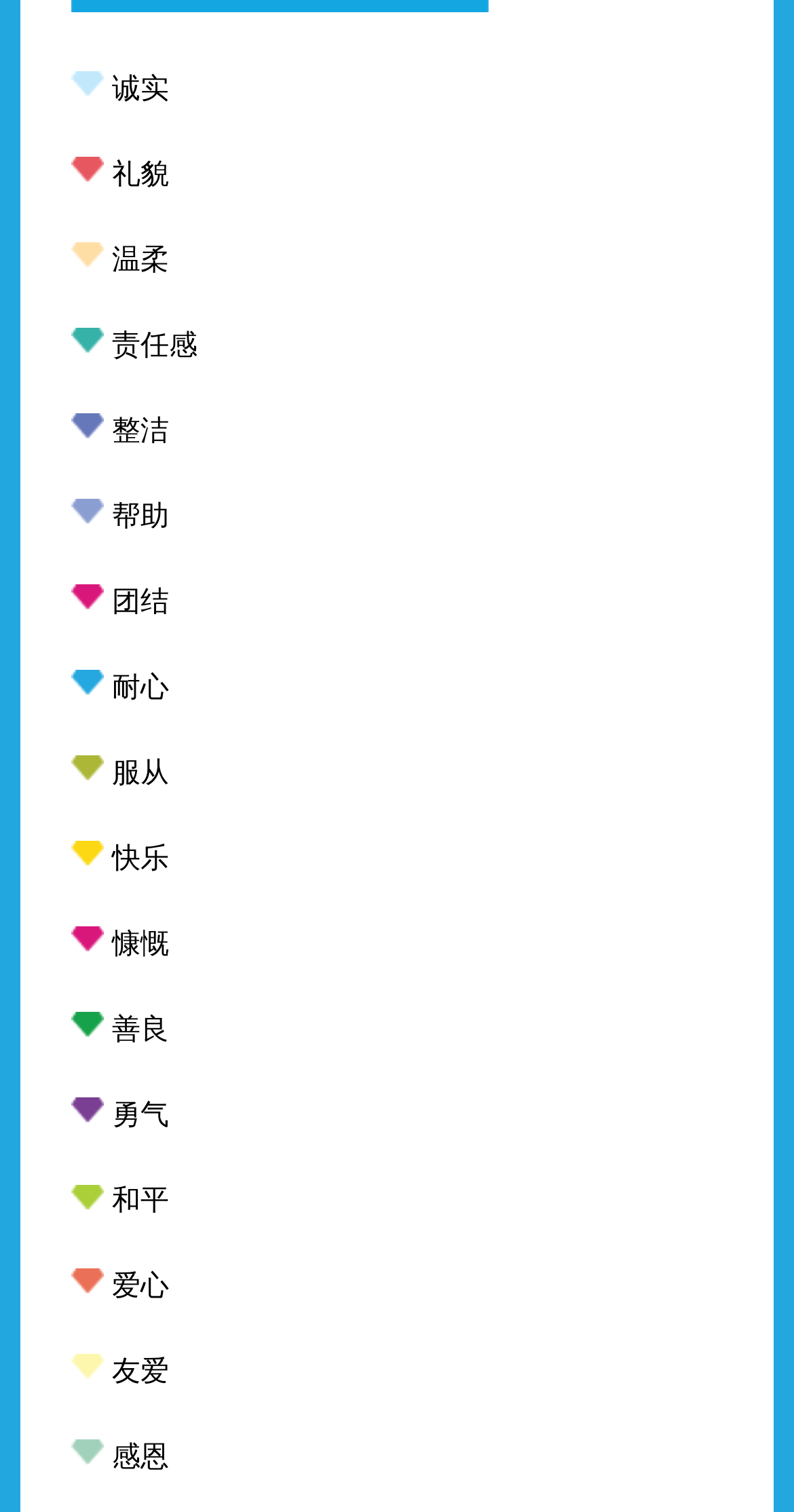Please provide the bounding box coordinates in the format (top-left x, top-left y, bottom-right x, bottom-right y). Remember, all values are floating point numbers between 0 and 1. What is the bounding box coordinate of the region described as: 整洁

[0.141, 0.273, 0.213, 0.295]